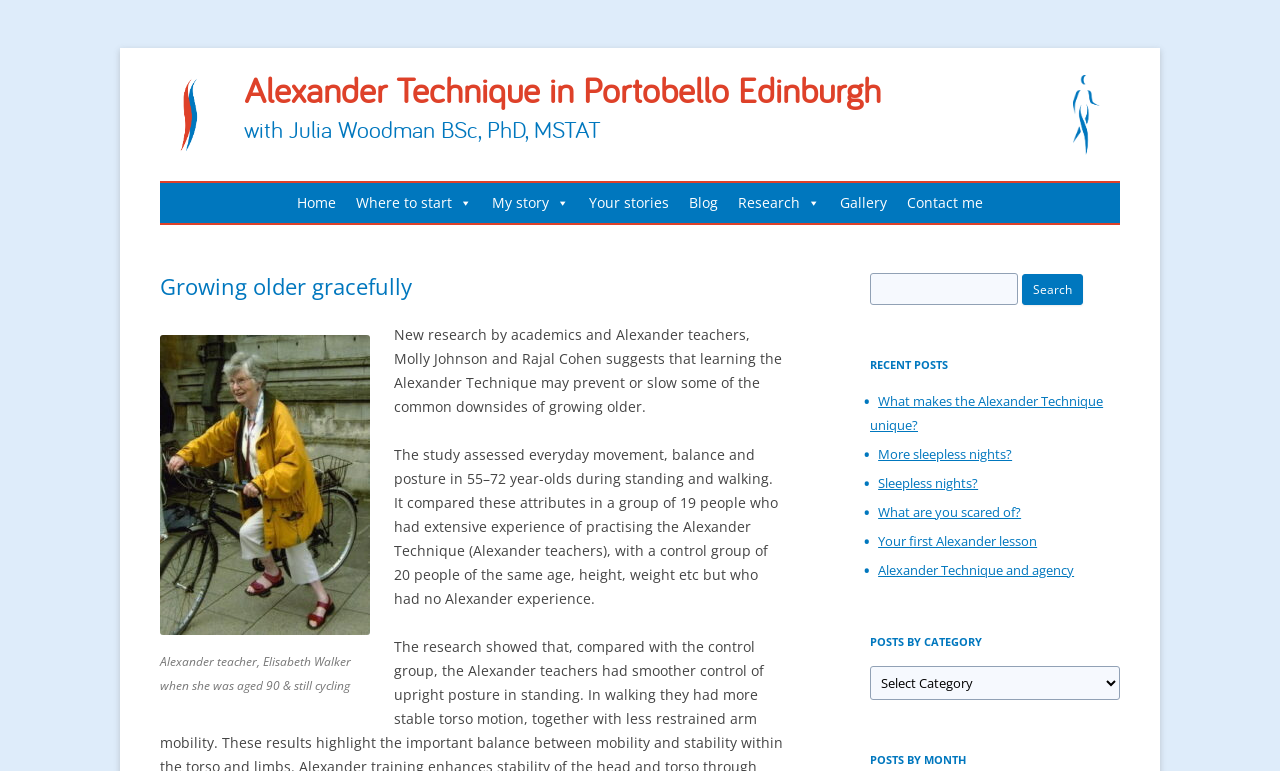What is the name of the technique being discussed?
Answer the question based on the image using a single word or a brief phrase.

Alexander Technique